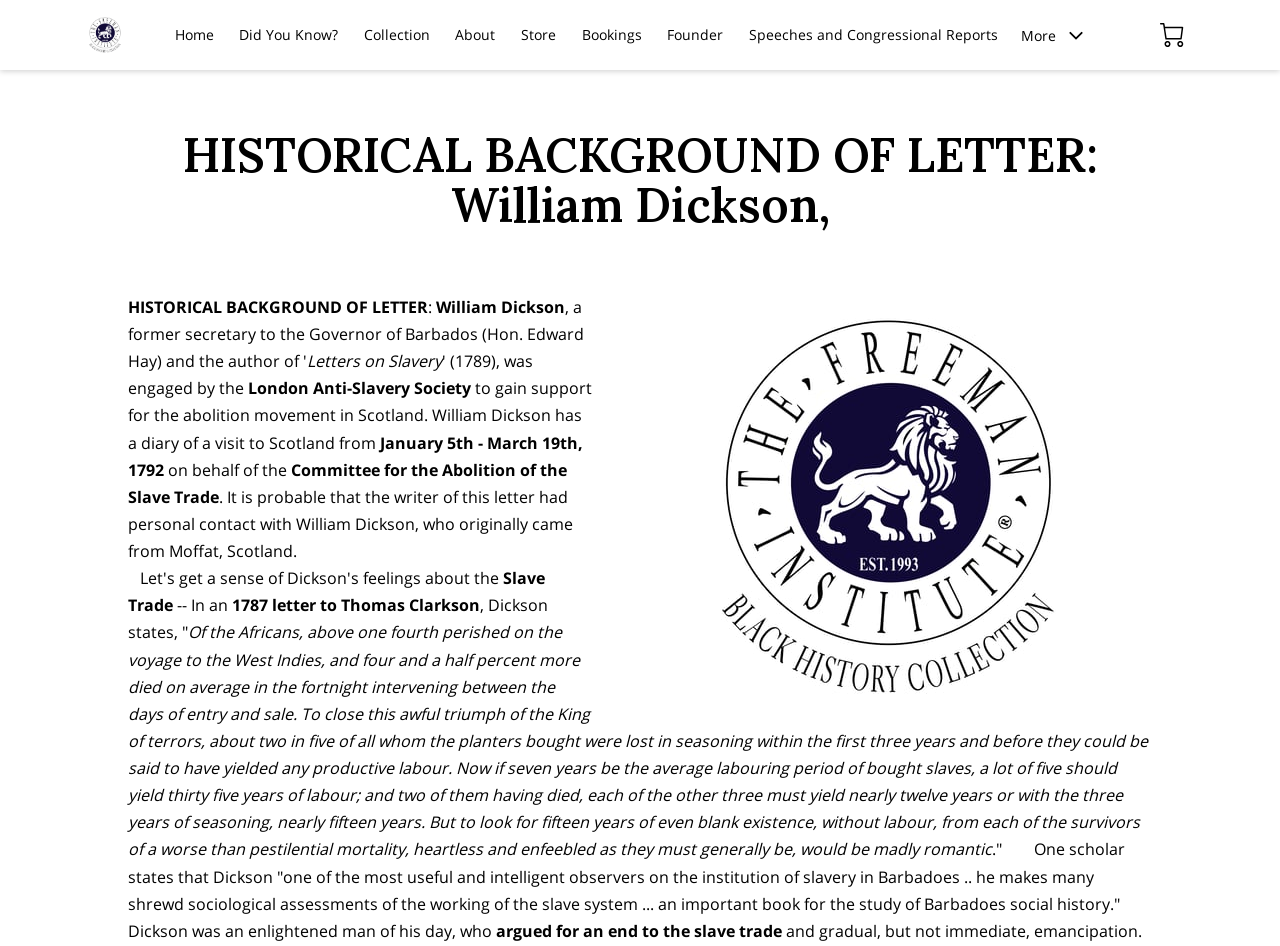Can you find the bounding box coordinates of the area I should click to execute the following instruction: "Explore the 'Collection' link"?

[0.284, 0.028, 0.336, 0.046]